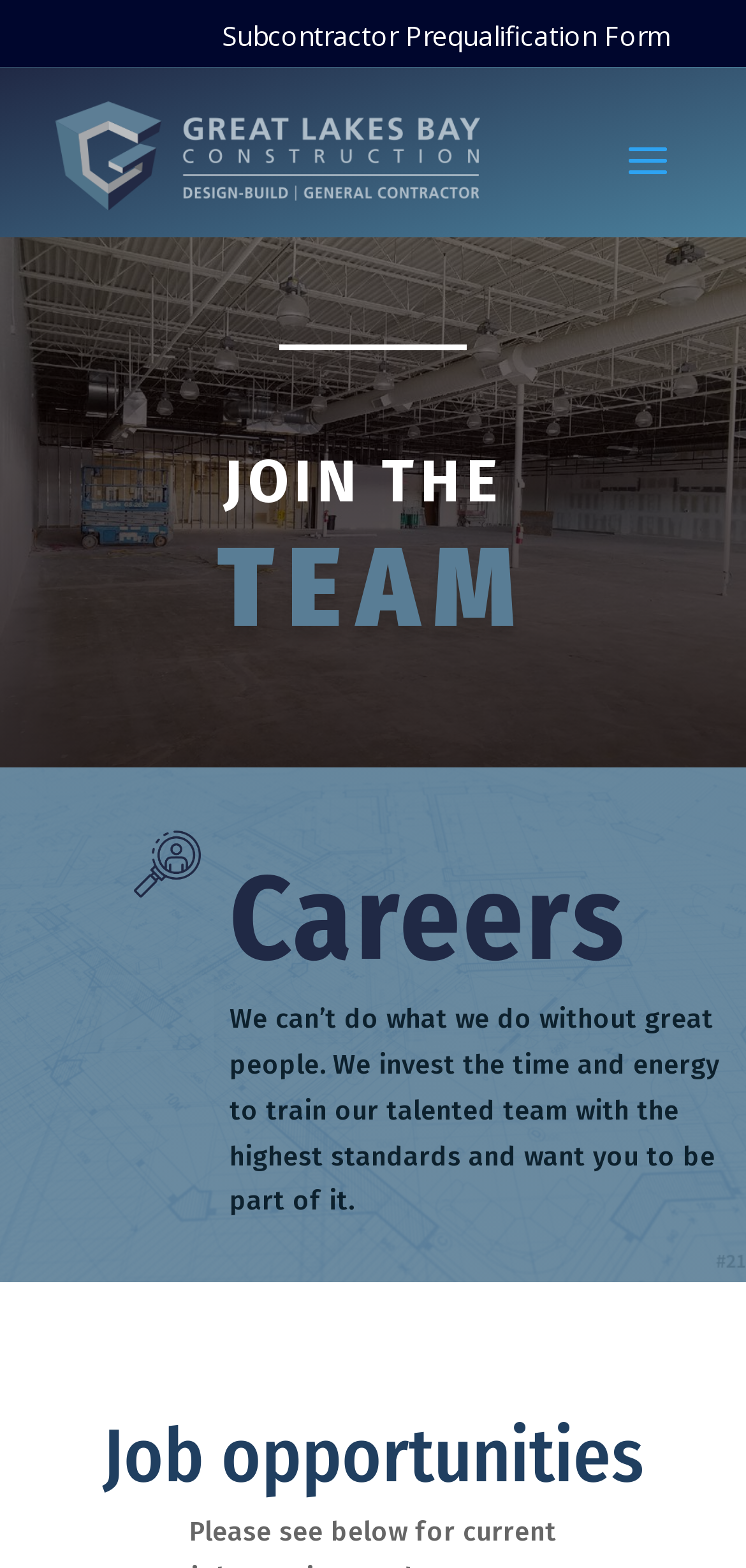What is the company's approach to its team?
With the help of the image, please provide a detailed response to the question.

The static text 'We invest the time and energy to train our talented team with the highest standards...' is present on the webpage, indicating that the company invests time and energy in training its team.